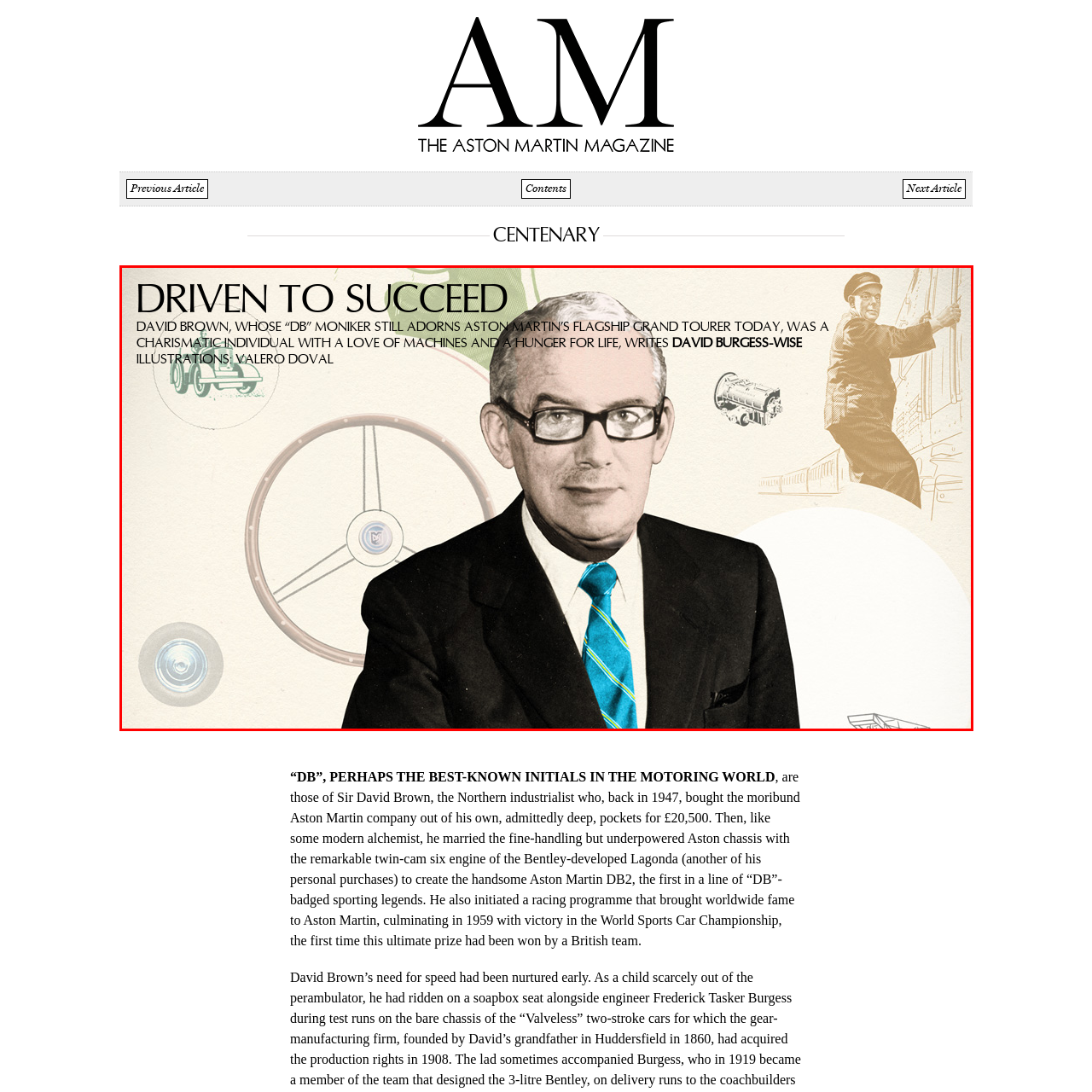Focus on the image marked by the red bounding box and offer an in-depth answer to the subsequent question based on the visual content: What is the tone of David Brown's expression?

The caption describes David Brown's expression as 'thoughtful', which suggests that he appears to be in a contemplative or introspective state.